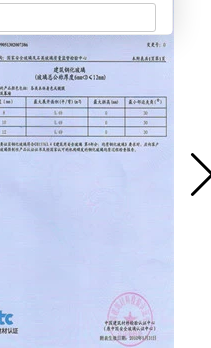Describe all the important aspects and details of the image.

The image features a Mill Certificate, which is an important document in manufacturing and construction that verifies the specifications and compliance of materials. The certificate includes a detailed table listing various parameters relevant to the materials tested, such as dimensions and tolerances. Additionally, it bears official stamps and signatures to confirm its authenticity. This document is crucial for quality assurance, especially for stainless steel products that are being shipped, ensuring that they meet industry standards and client requirements. The Certificate is part of the documentation for stainless steel bollards, as referenced in a section titled "Ready Stainless Steel Bollards for Shipping to UAE."